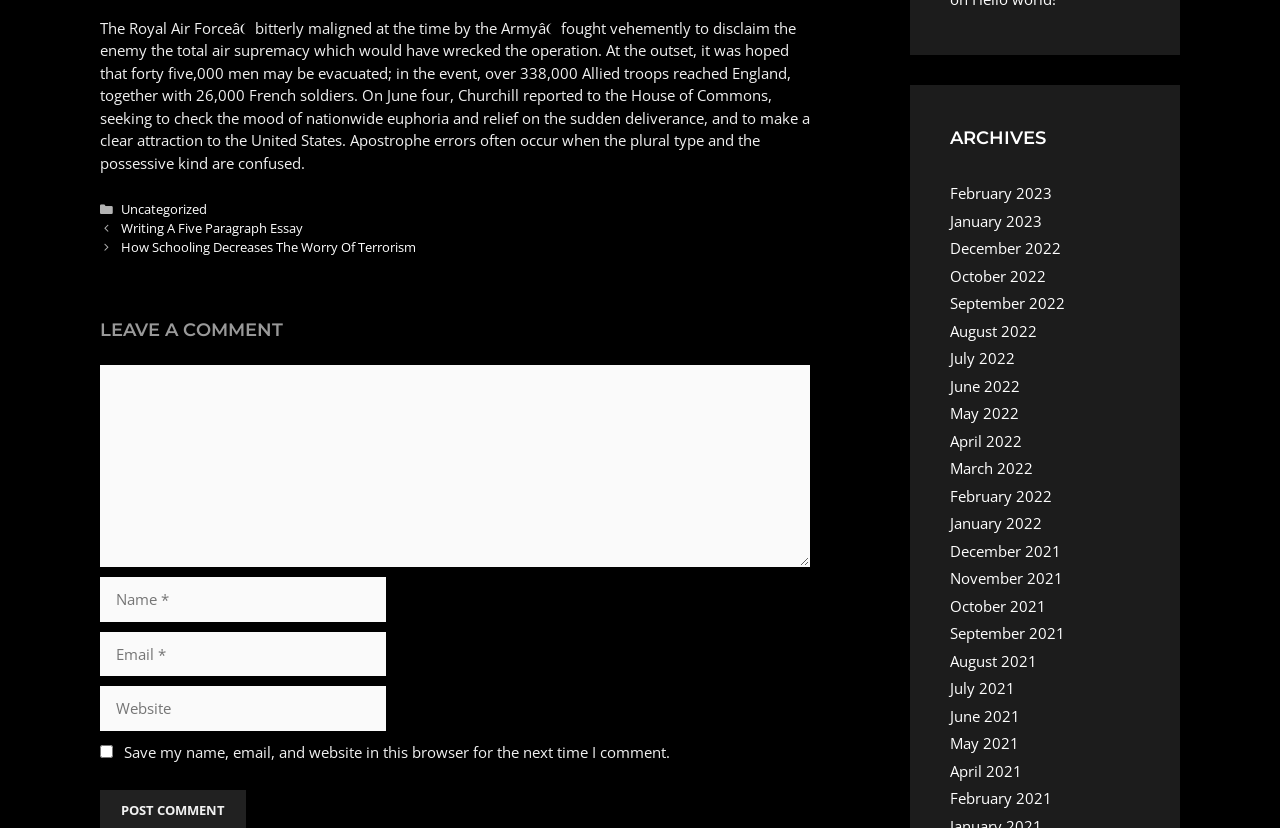What is the checkbox for in the comment section?
Please give a detailed answer to the question using the information shown in the image.

The checkbox is labeled 'Save my name, email, and website in this browser for the next time I comment.' This suggests that the purpose of the checkbox is to allow users to save their information for future comments.